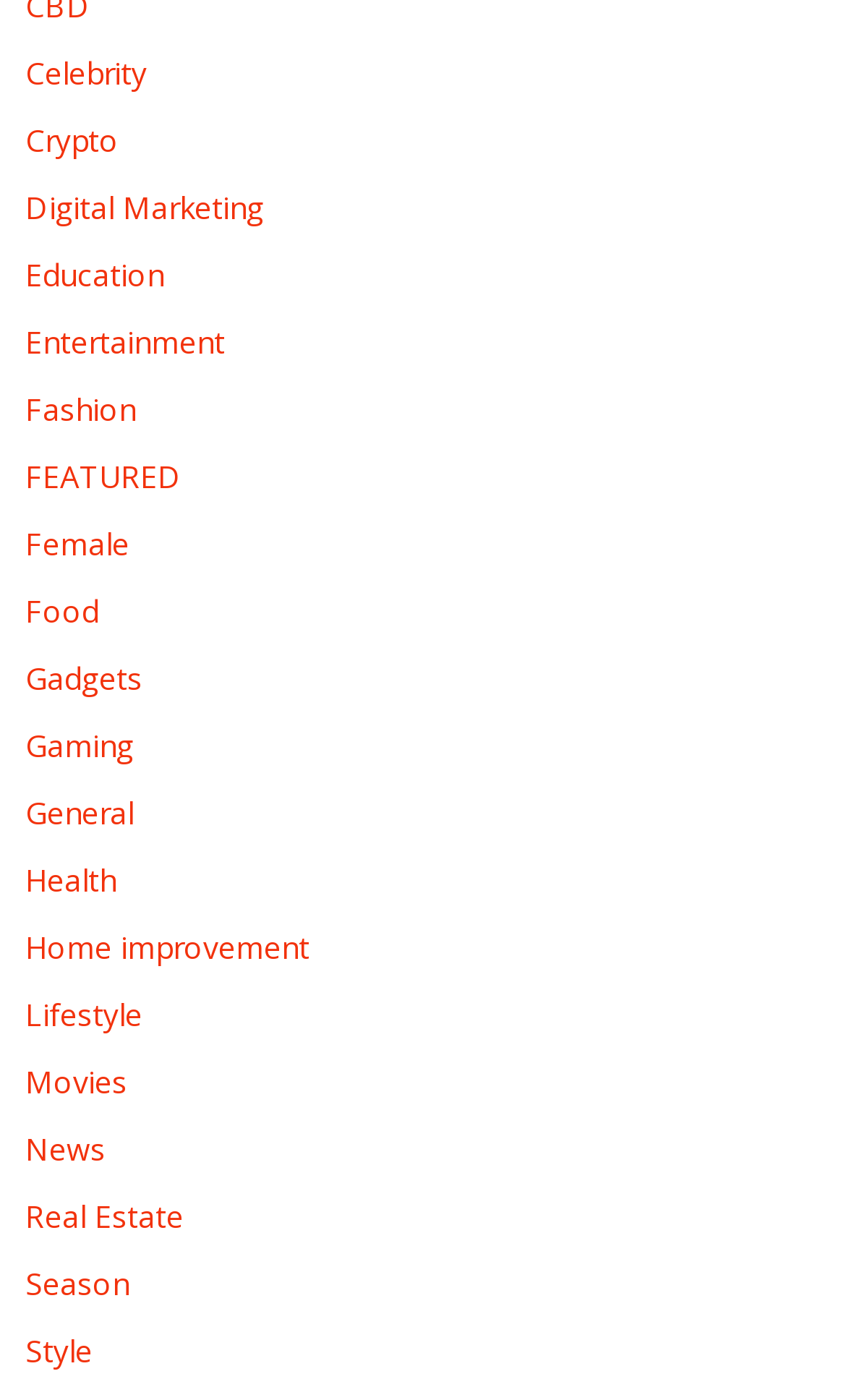Respond with a single word or phrase for the following question: 
How many categories are related to entertainment?

At least two